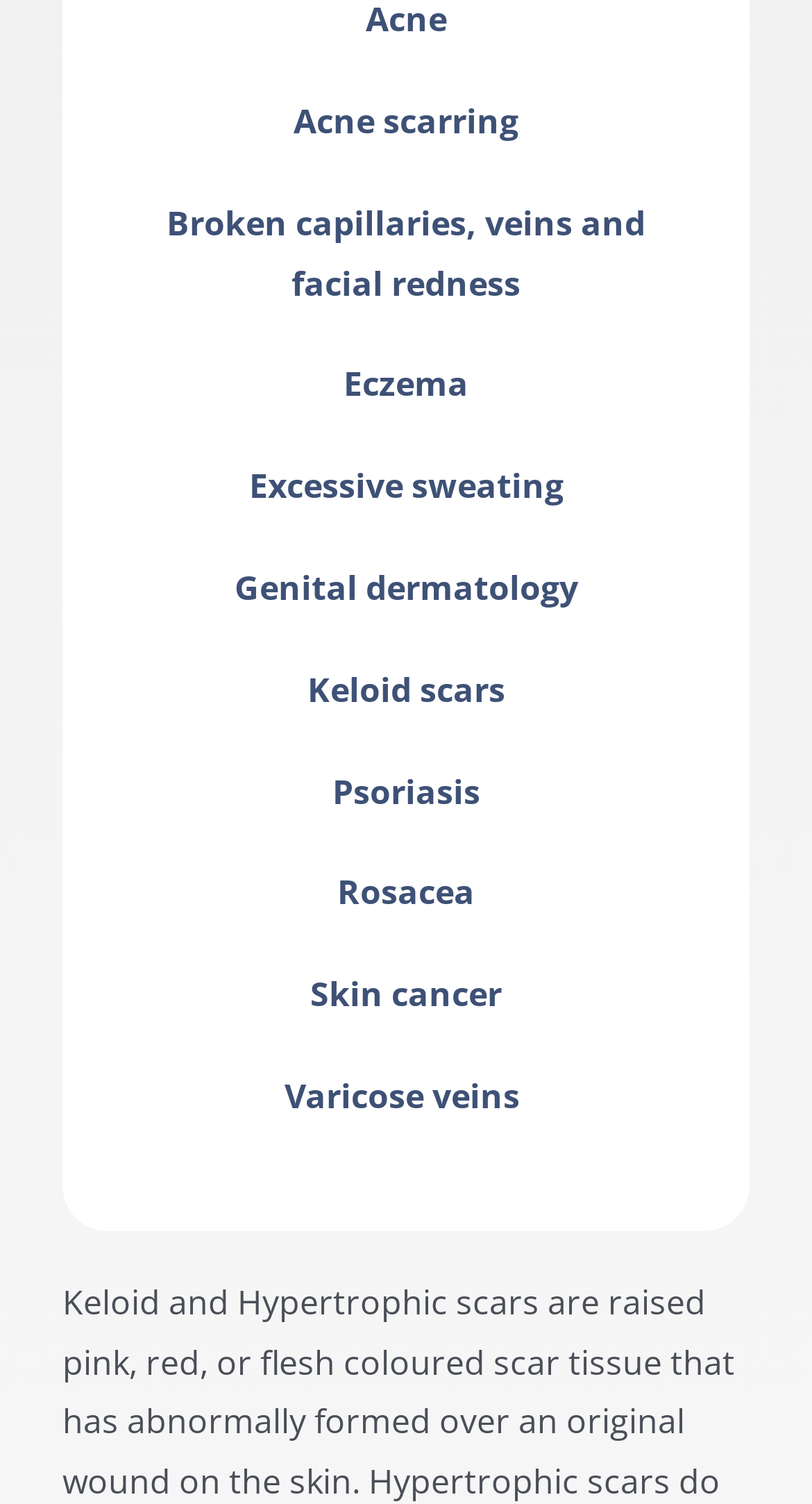How many skin conditions are listed?
Based on the content of the image, thoroughly explain and answer the question.

I counted the number of links on the webpage, each representing a different skin condition. There are 10 links in total, including 'Acne scarring', 'Broken capillaries, veins and facial redness', and so on.